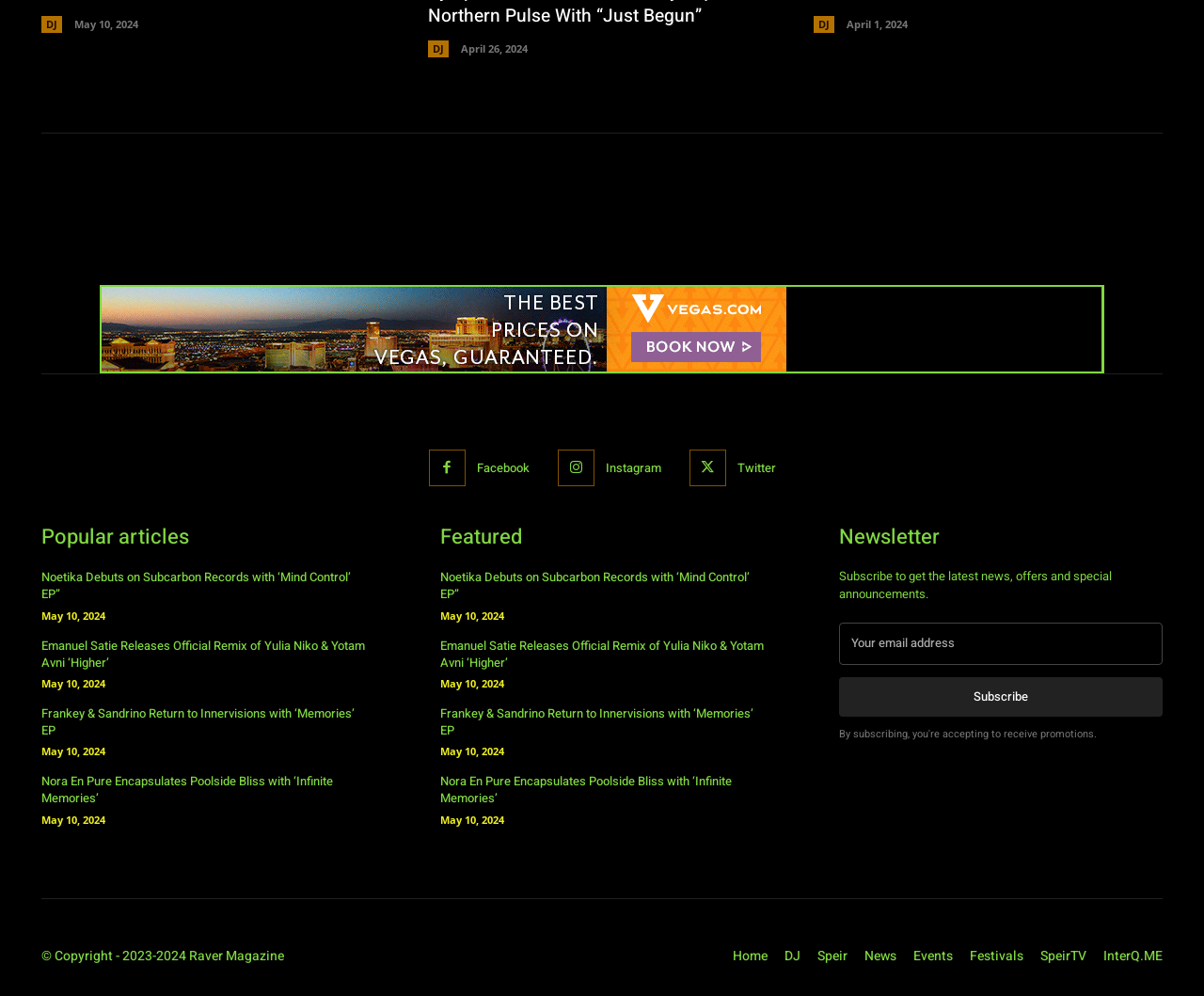Using the provided element description "Events", determine the bounding box coordinates of the UI element.

[0.759, 0.95, 0.791, 0.971]